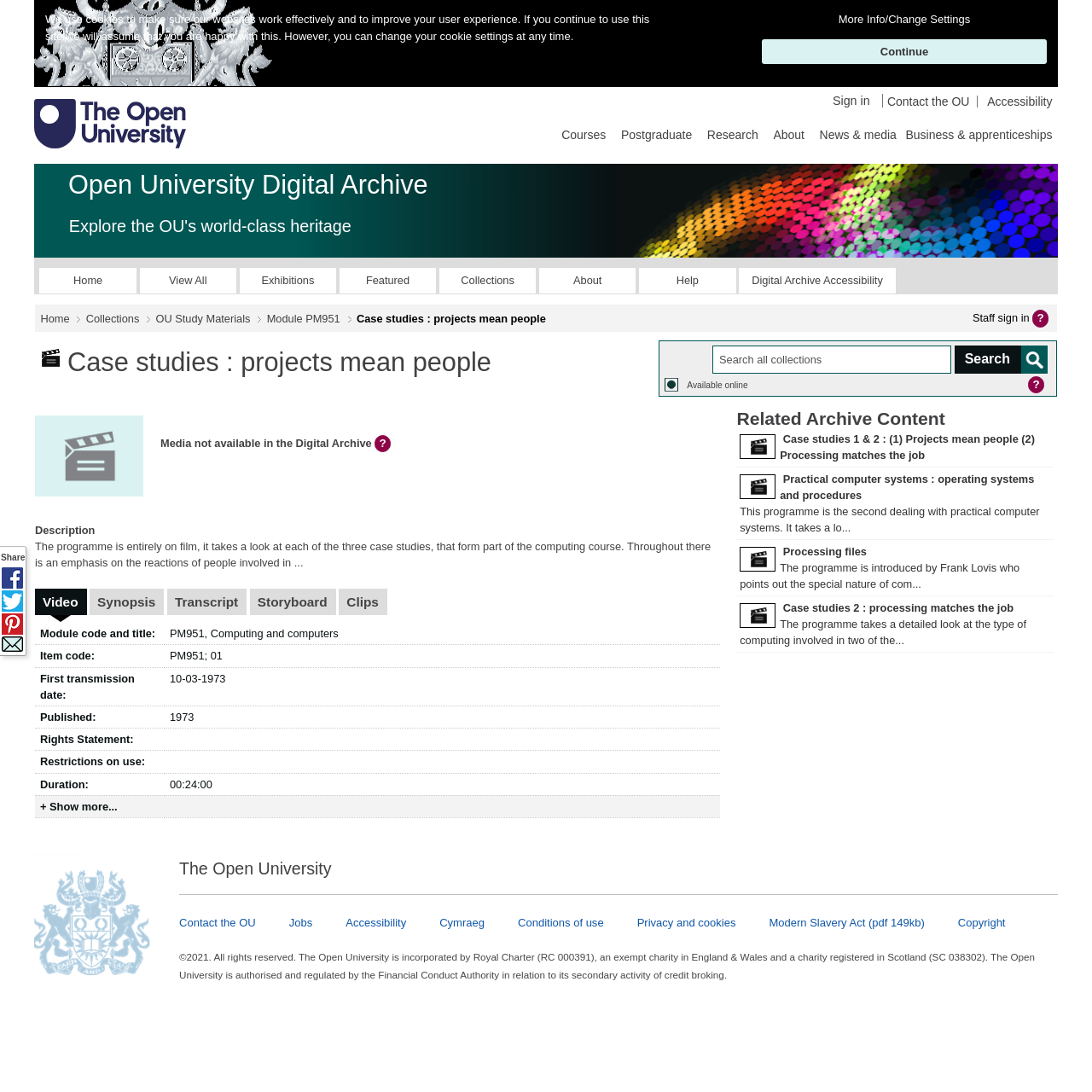What is the text of the first link on the webpage?
Based on the screenshot, provide your answer in one word or phrase.

Skip to content